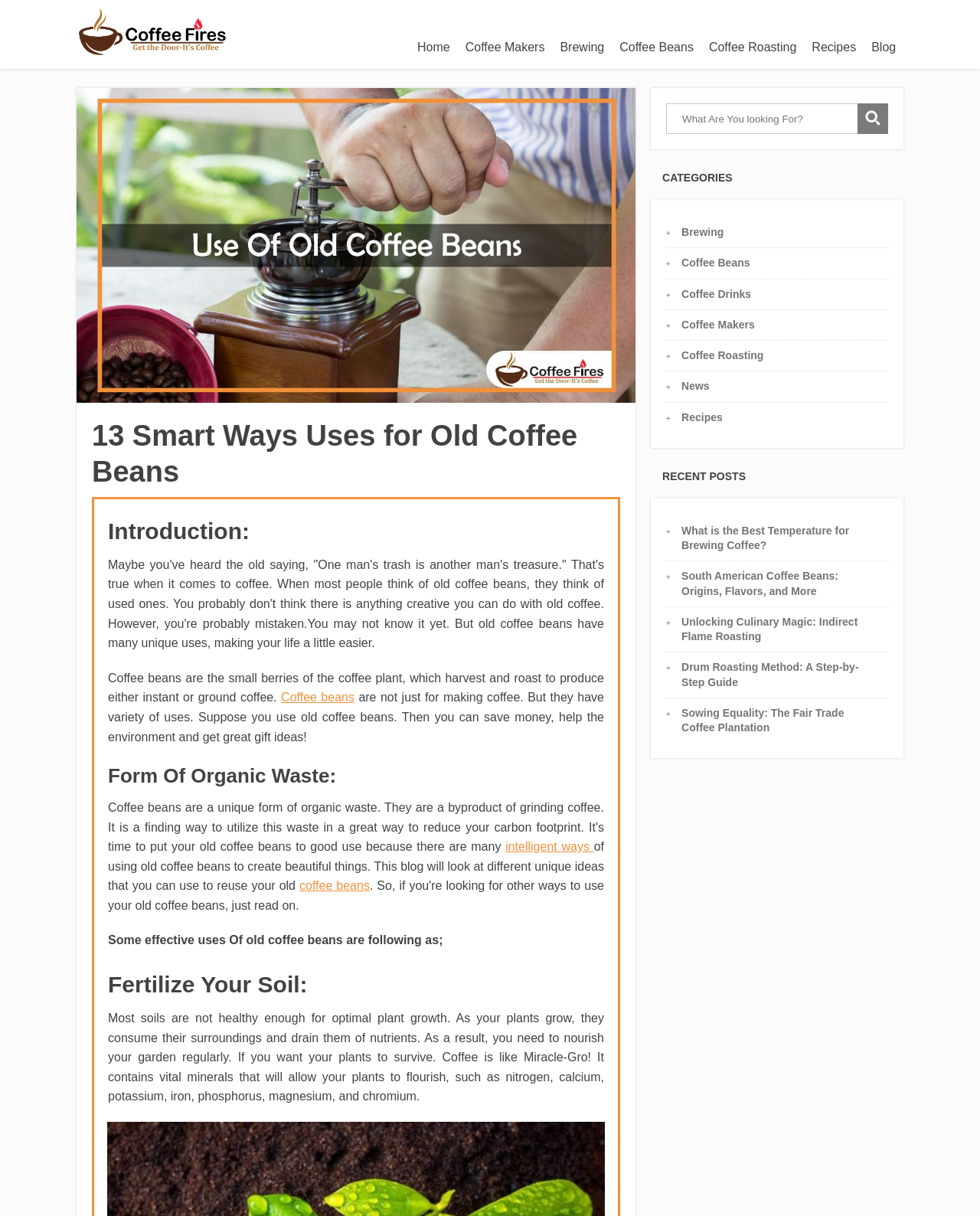Please specify the bounding box coordinates for the clickable region that will help you carry out the instruction: "Search for something in the textbox".

[0.68, 0.085, 0.906, 0.11]